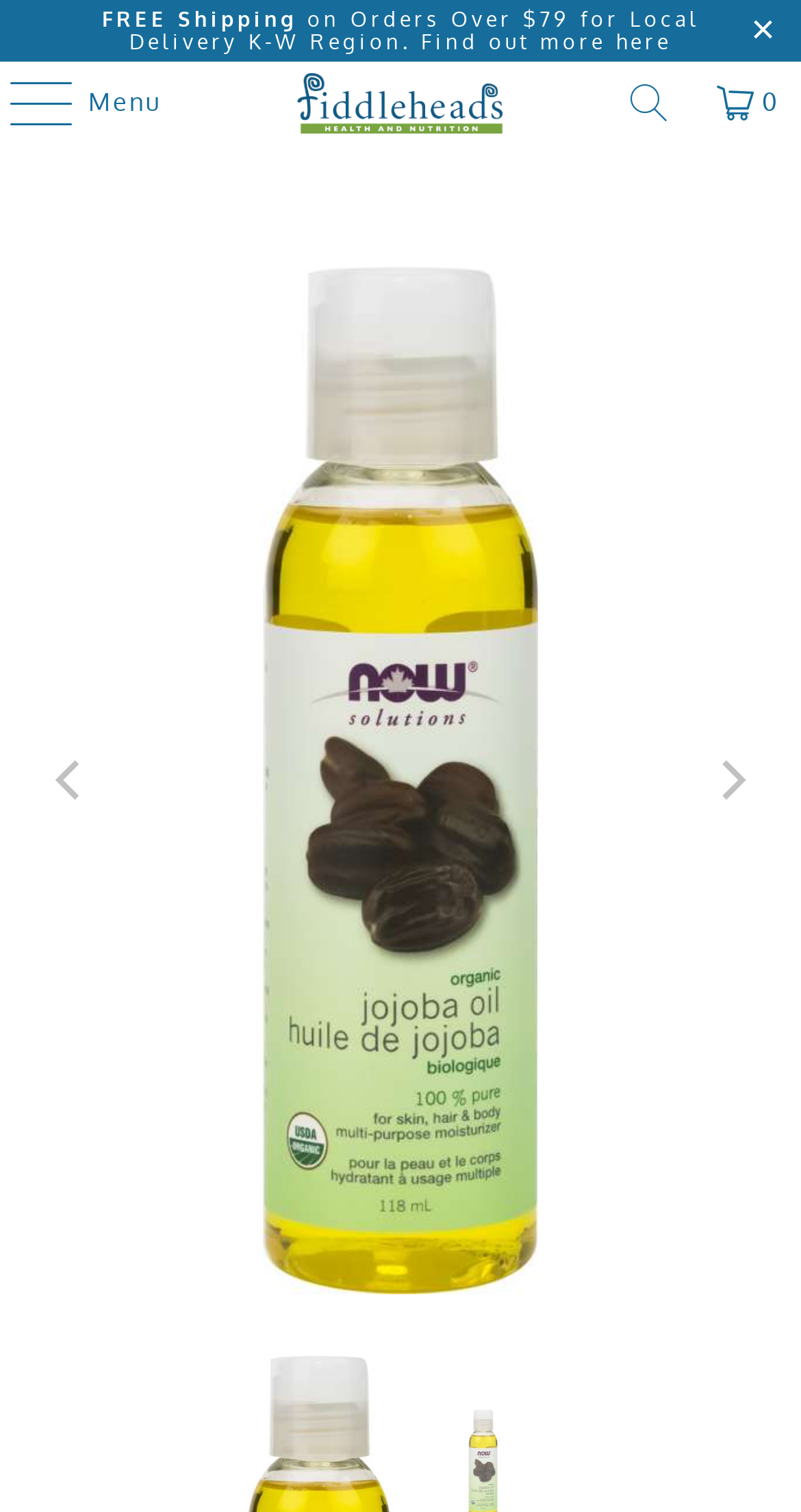Using the webpage screenshot, locate the HTML element that fits the following description and provide its bounding box: "parent_node: 0 title="Search"".

[0.762, 0.041, 0.859, 0.095]